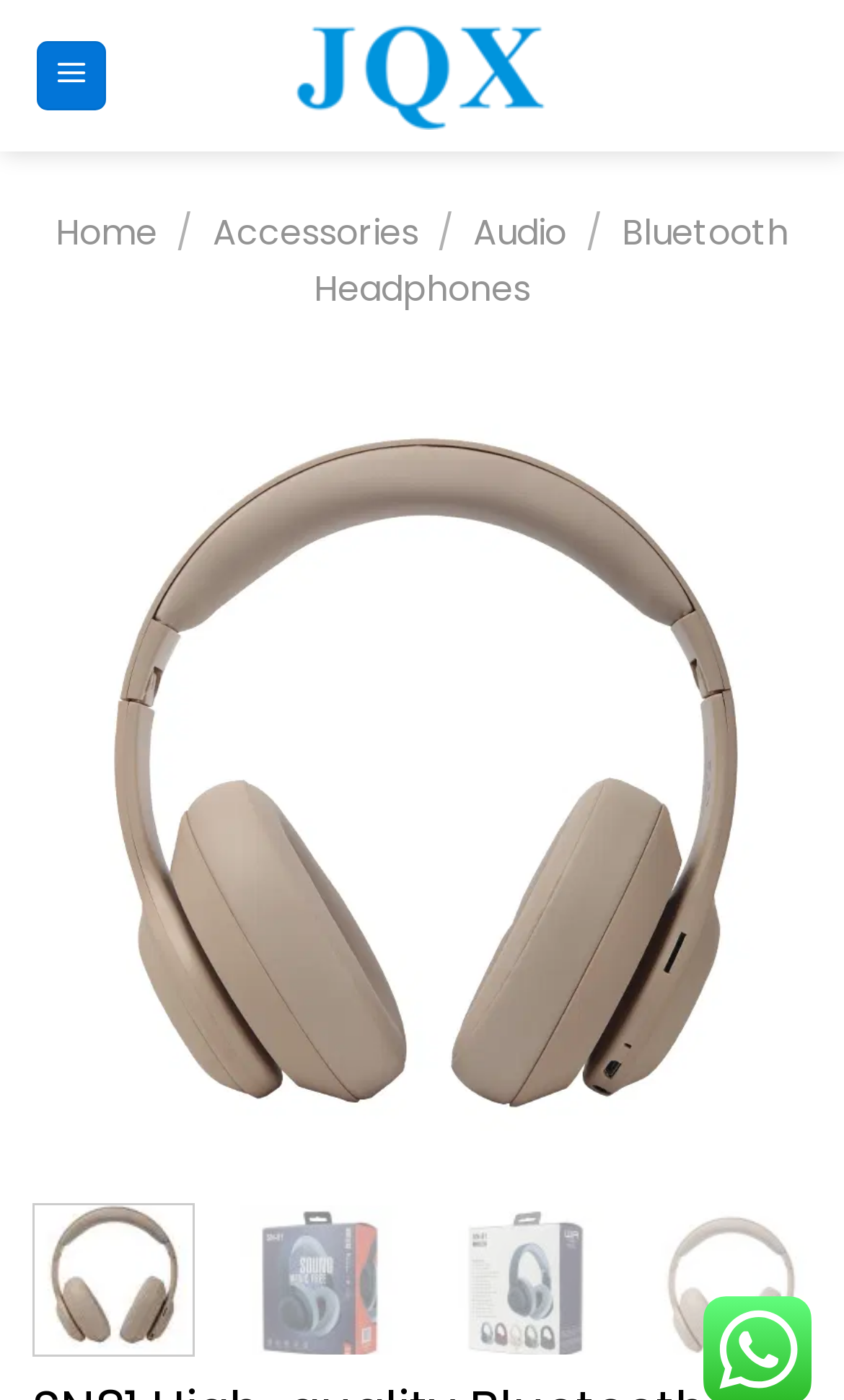Please analyze the image and provide a thorough answer to the question:
How many navigation links are there?

I counted the number of links in the navigation menu, which are 'Home', 'Accessories', 'Audio', 'Bluetooth Headphones', and 'Menu'.